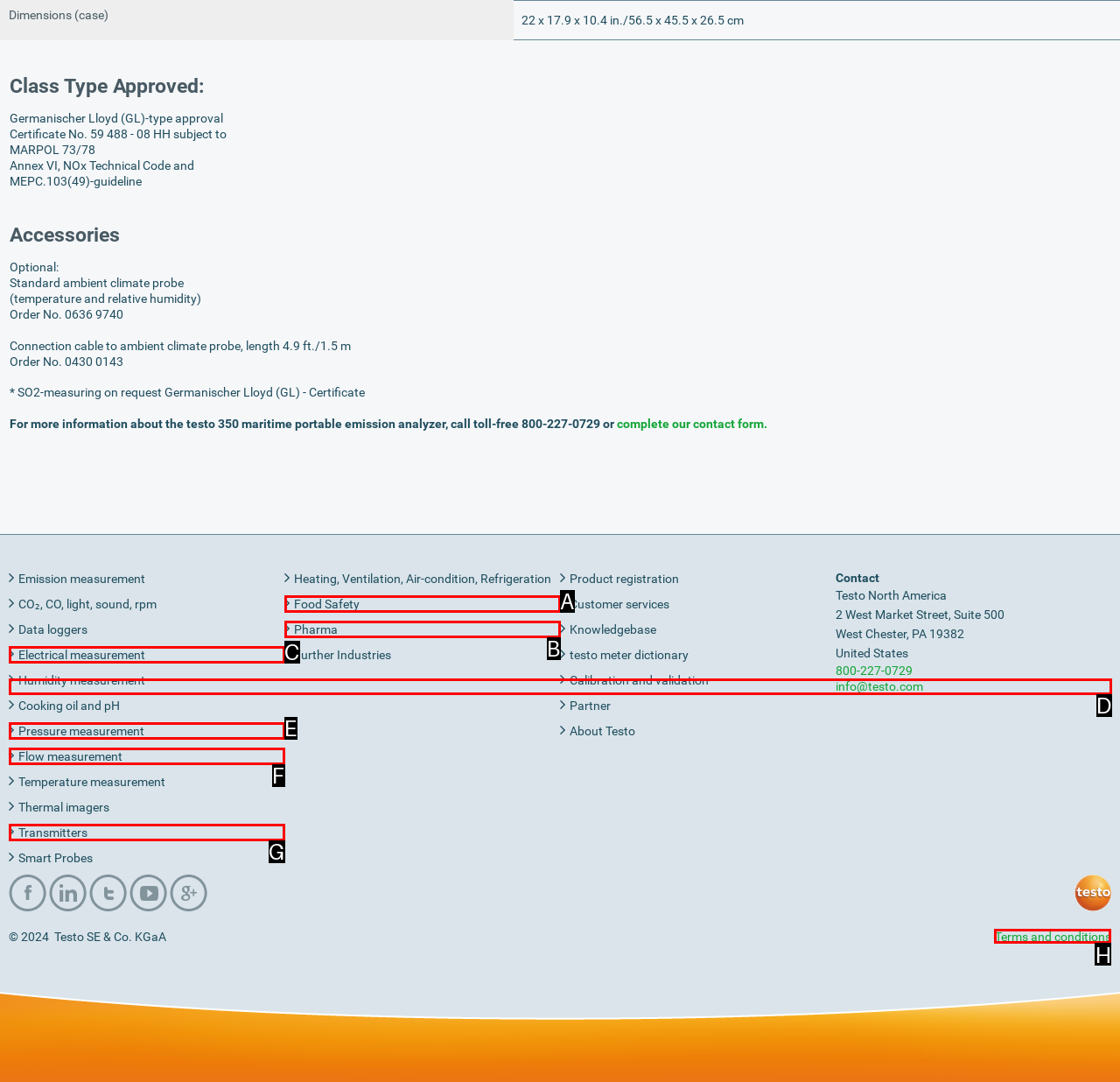Identify the letter of the correct UI element to fulfill the task: Read about 'Terms and conditions' from the given options in the screenshot.

H